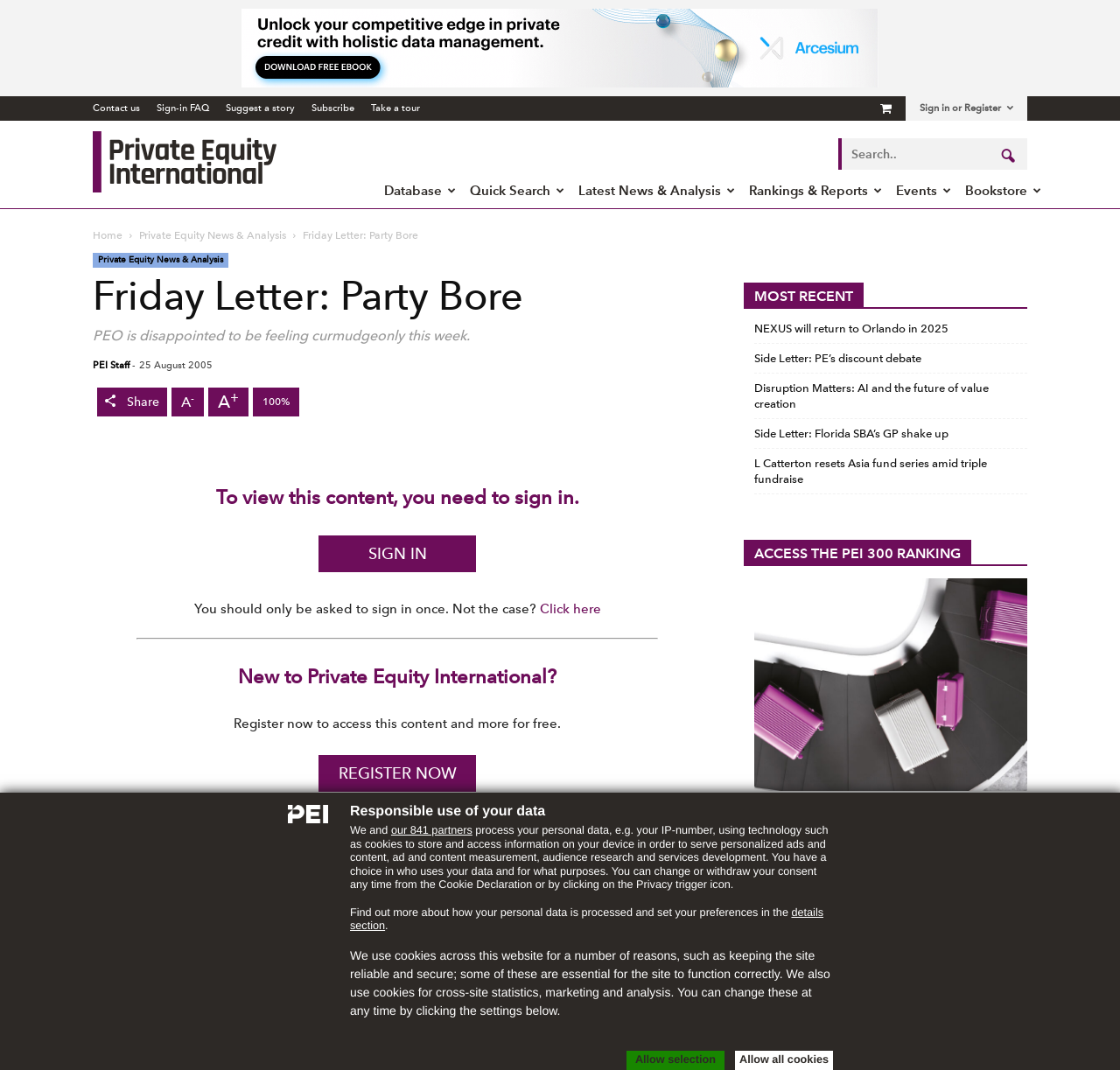What is the primary heading on this webpage?

Friday Letter: Party Bore